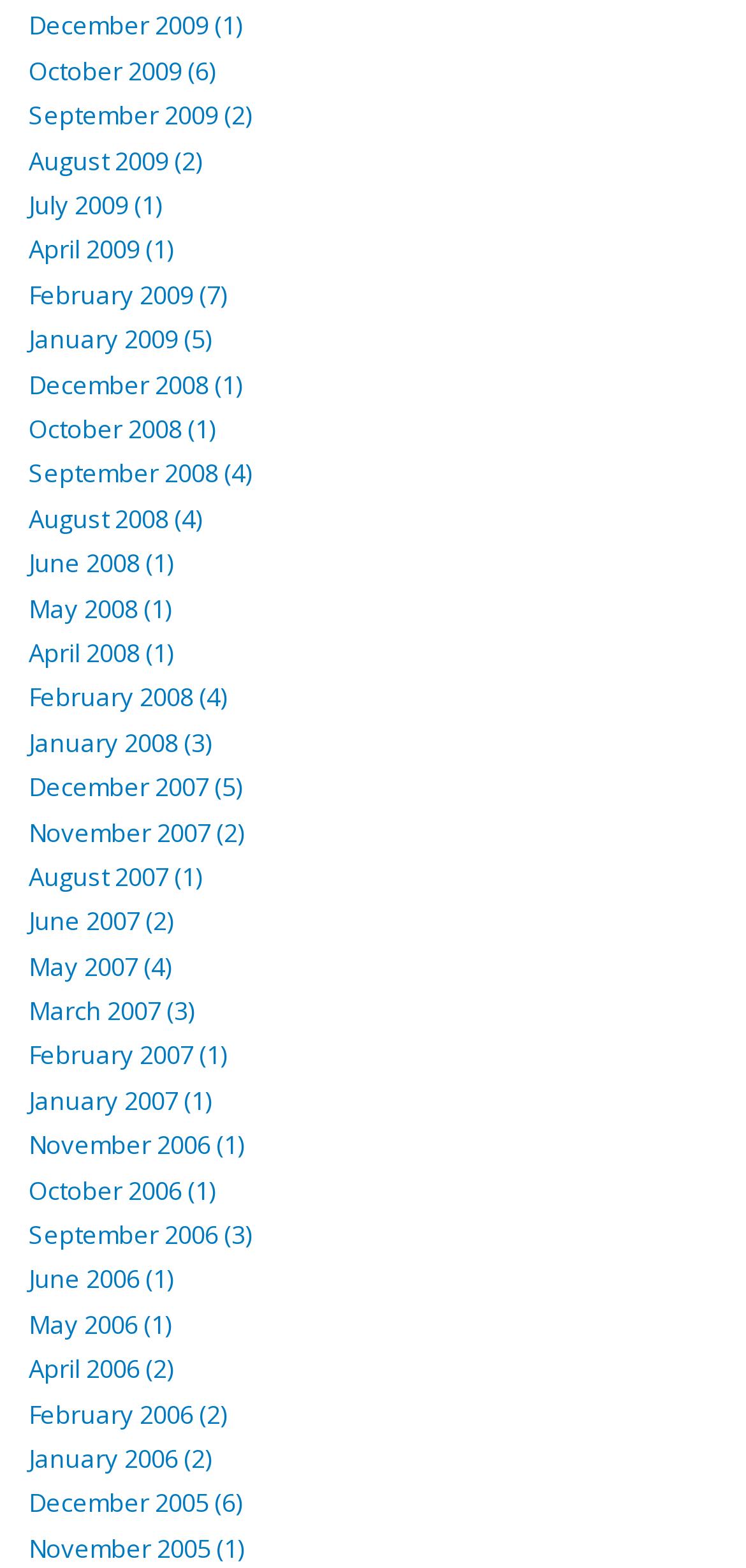Locate the bounding box coordinates of the clickable element to fulfill the following instruction: "Click on December 2009". Provide the coordinates as four float numbers between 0 and 1 in the format [left, top, right, bottom].

[0.038, 0.005, 0.323, 0.027]